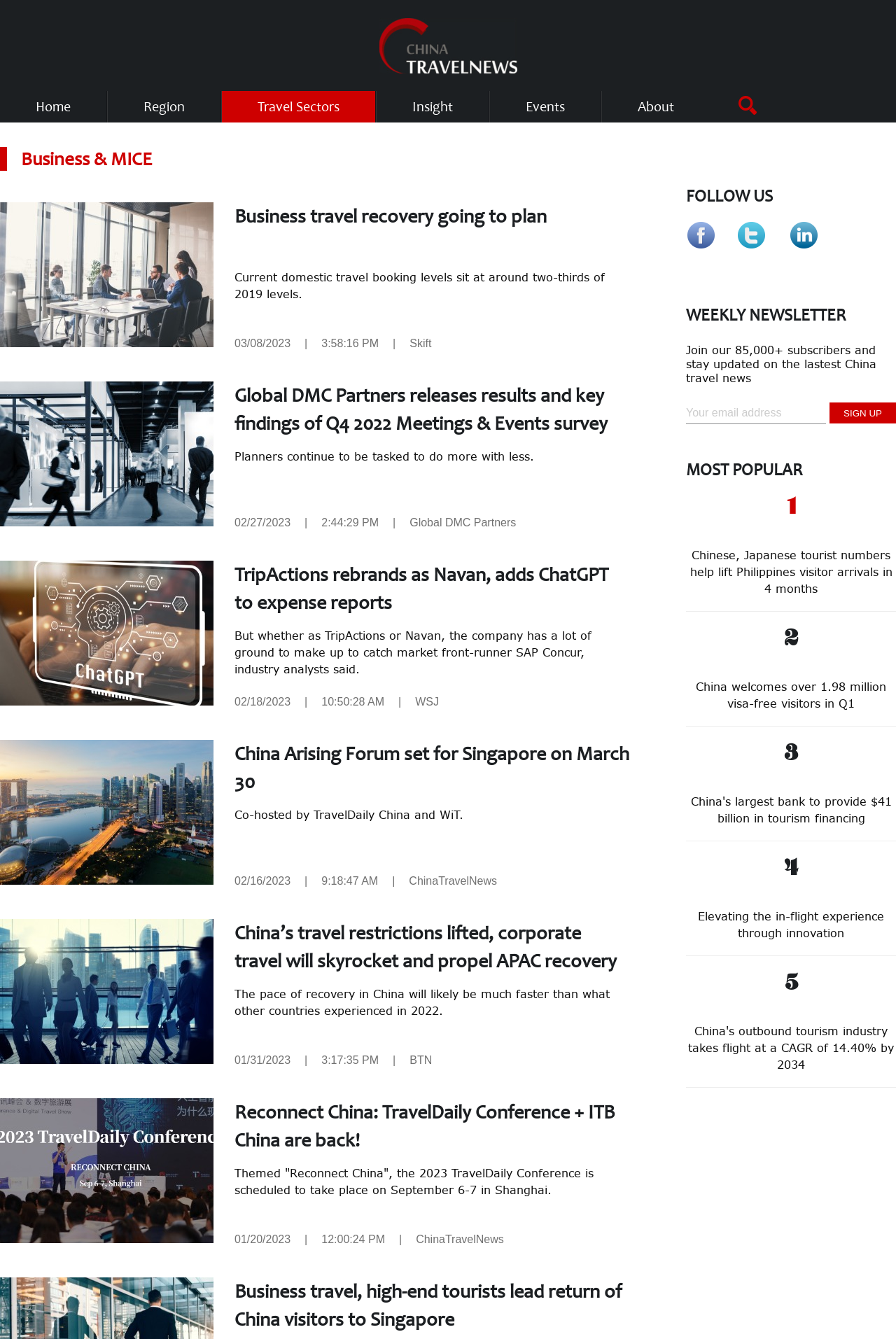Please answer the following query using a single word or phrase: 
What are the categories listed at the top of the webpage?

Home, Region, Travel Sectors, Insight, Events, About